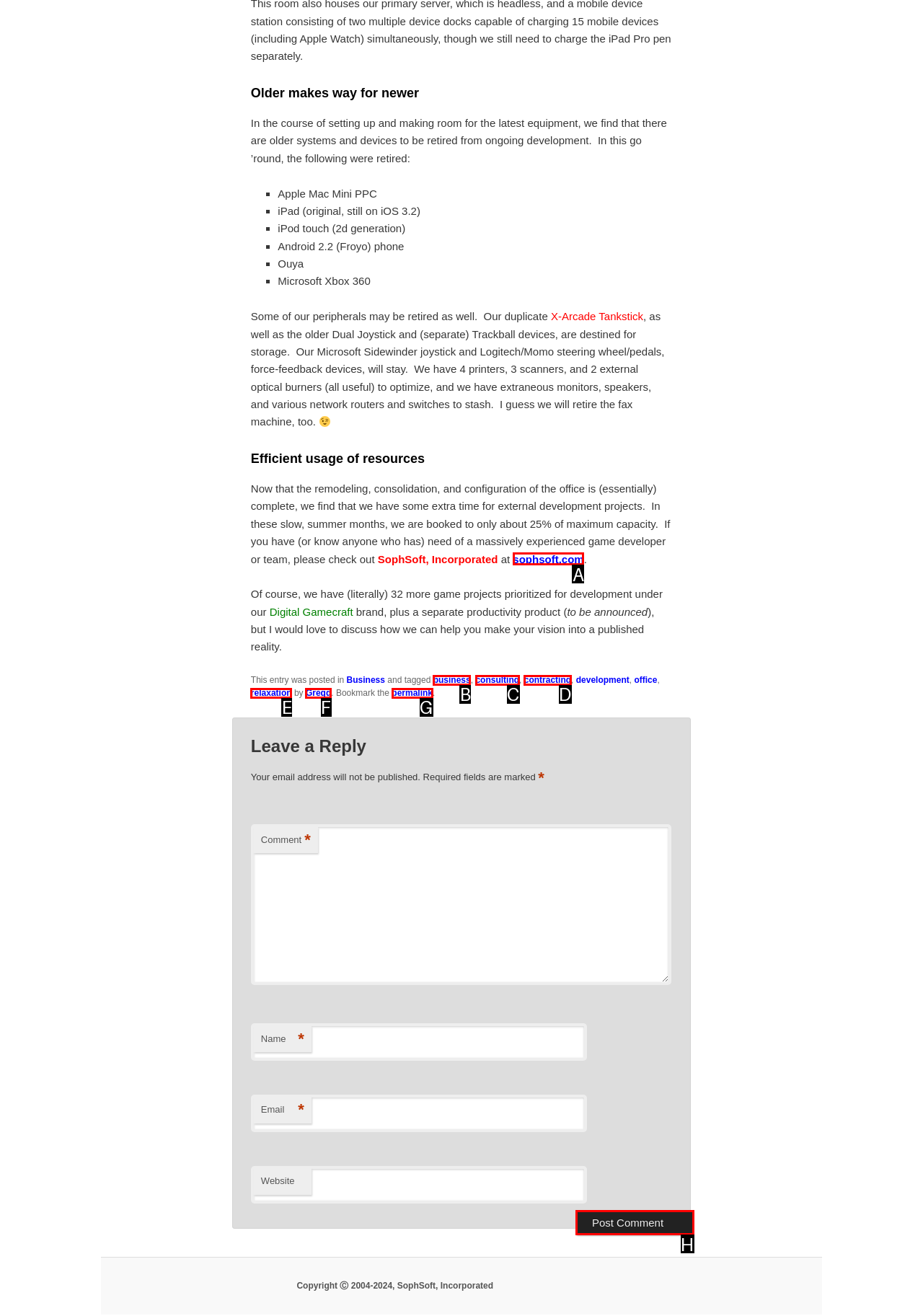Choose the HTML element that best fits the description: name="submit" value="Post Comment". Answer with the option's letter directly.

H